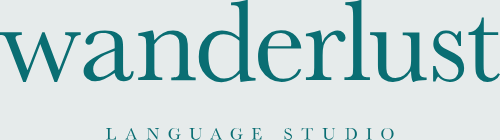Outline with detail what the image portrays.

The image features the name and branding of "Wanderlust Language Studio," presented in a stylish and modern font. The word "wanderlust" is emphasized prominently at the top, showcasing a vibrant teal color, which conveys a sense of adventure and exploration, aligning with the theme of language learning and travel. Below it, the phrase "LANGUAGE STUDIO" is elegantly displayed in a smaller size, maintaining the same color scheme. The overall design is minimalist yet striking, set against a light background that enhances its readability and appeal, making it an inviting representation of the language studio's identity.